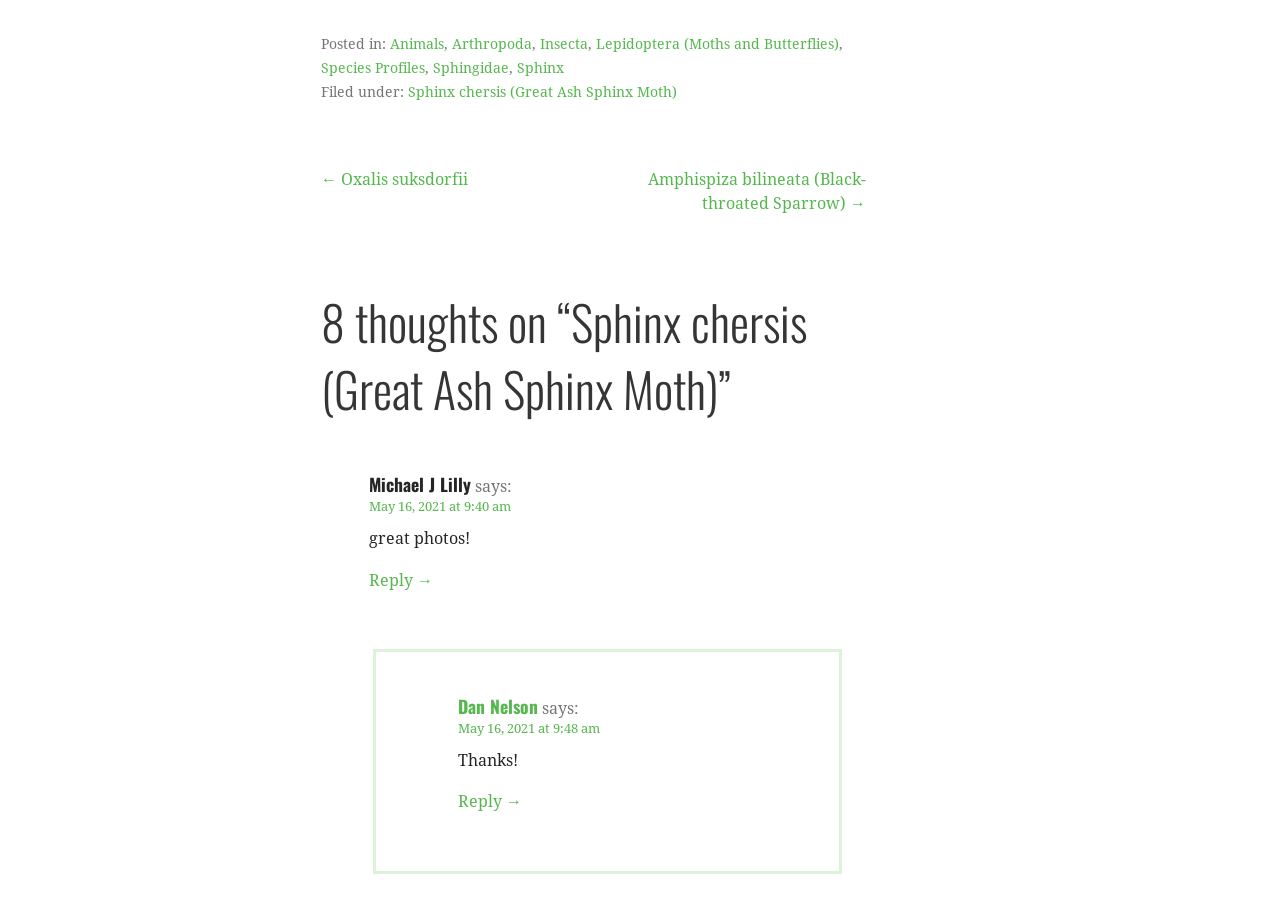Who commented on the post?
Look at the image and answer the question using a single word or phrase.

Michael J Lilly and Dan Nelson